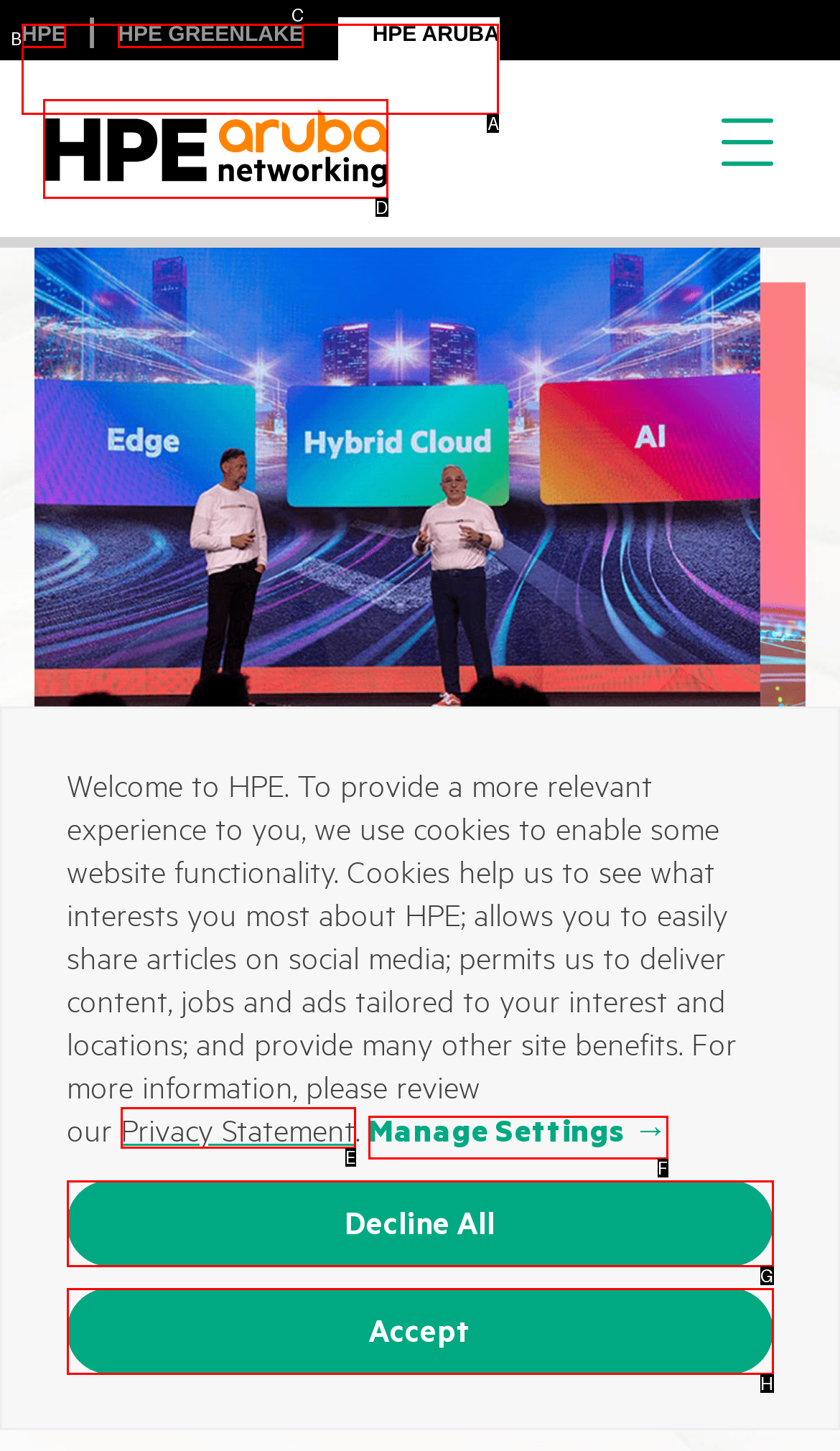Tell me which one HTML element best matches the description: Manage Settings → Answer with the option's letter from the given choices directly.

F